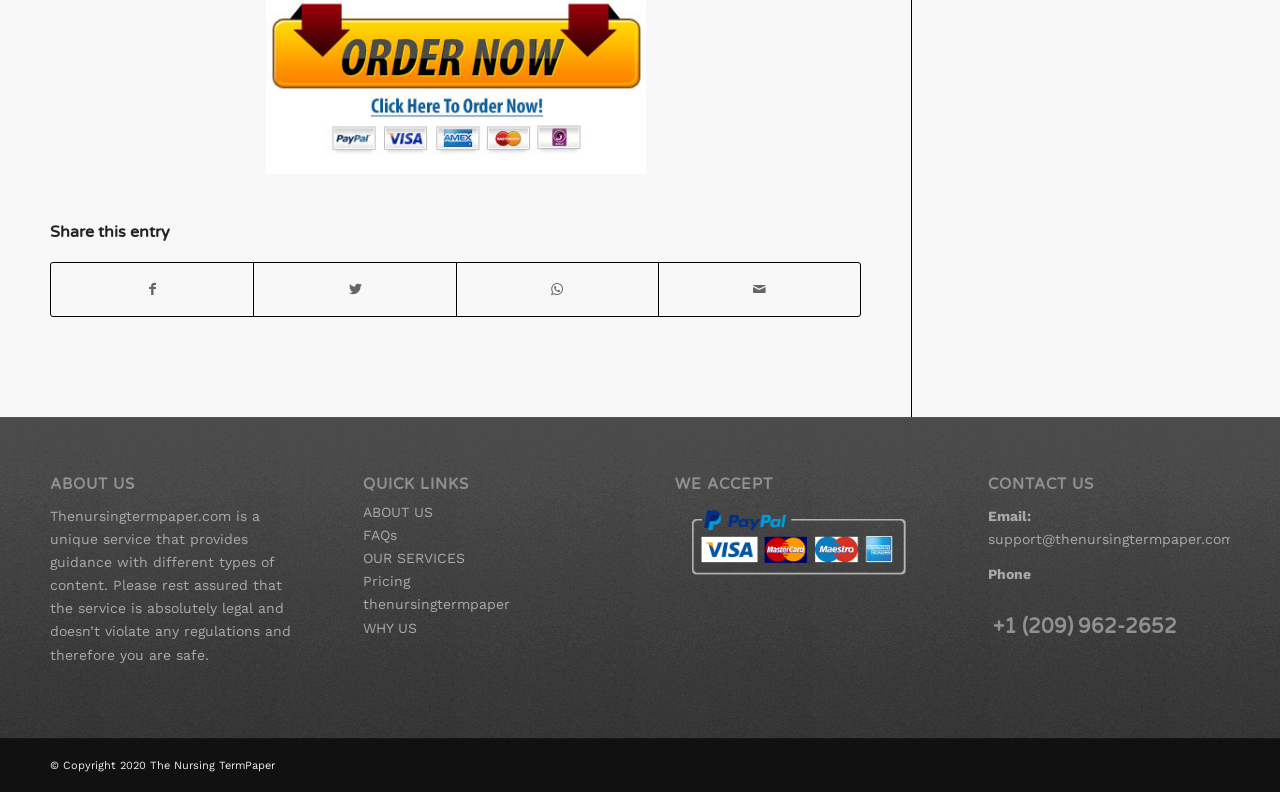Show me the bounding box coordinates of the clickable region to achieve the task as per the instruction: "Share on Facebook".

[0.04, 0.332, 0.198, 0.399]